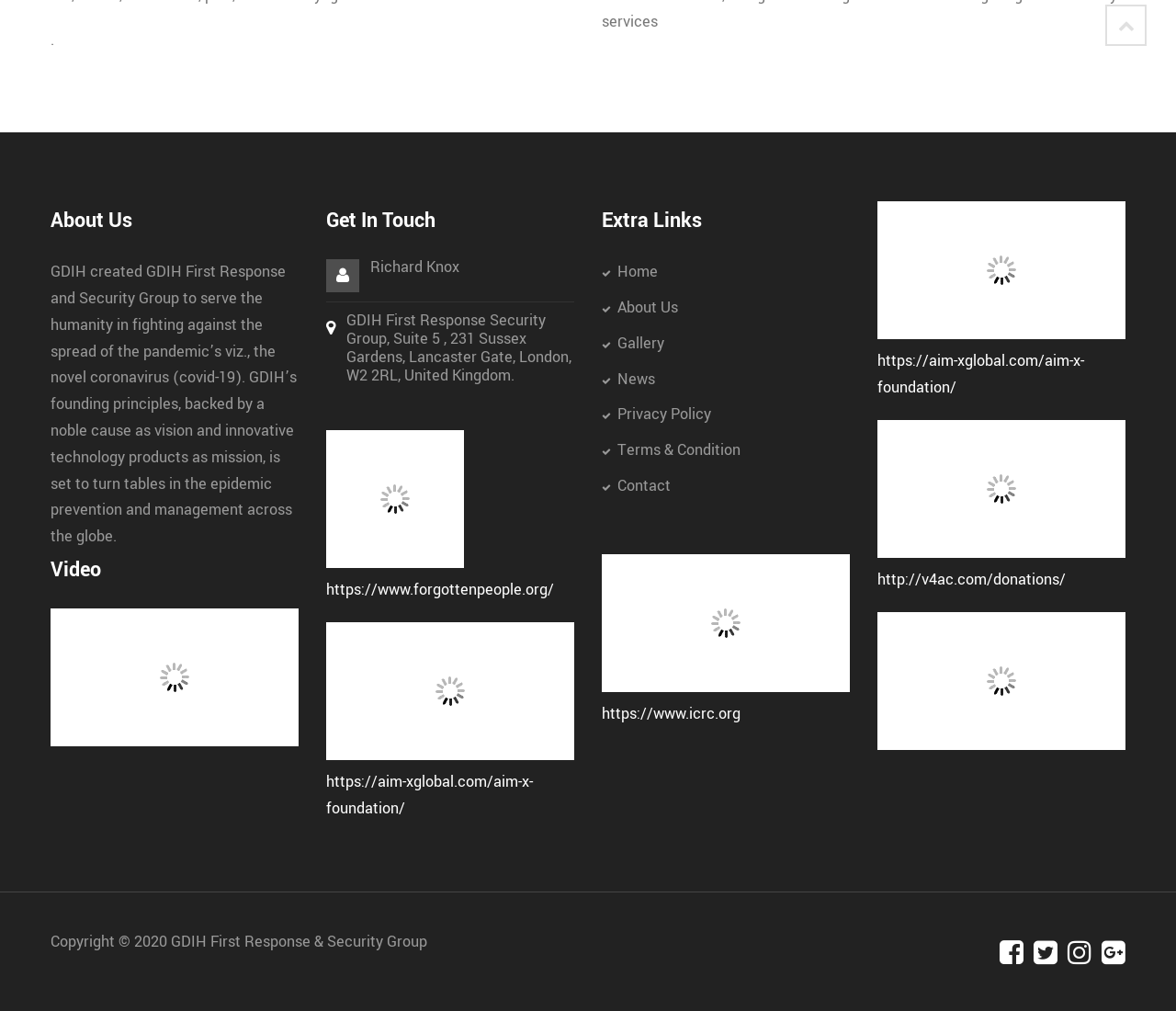How many links are there in the 'Extra Links' section?
Examine the image closely and answer the question with as much detail as possible.

By counting the link elements under the 'Extra Links' heading, it can be determined that there are 7 links in total, including 'Home', 'About Us', 'Gallery', 'News', 'Privacy Policy', 'Terms & Condition', and 'Contact'.